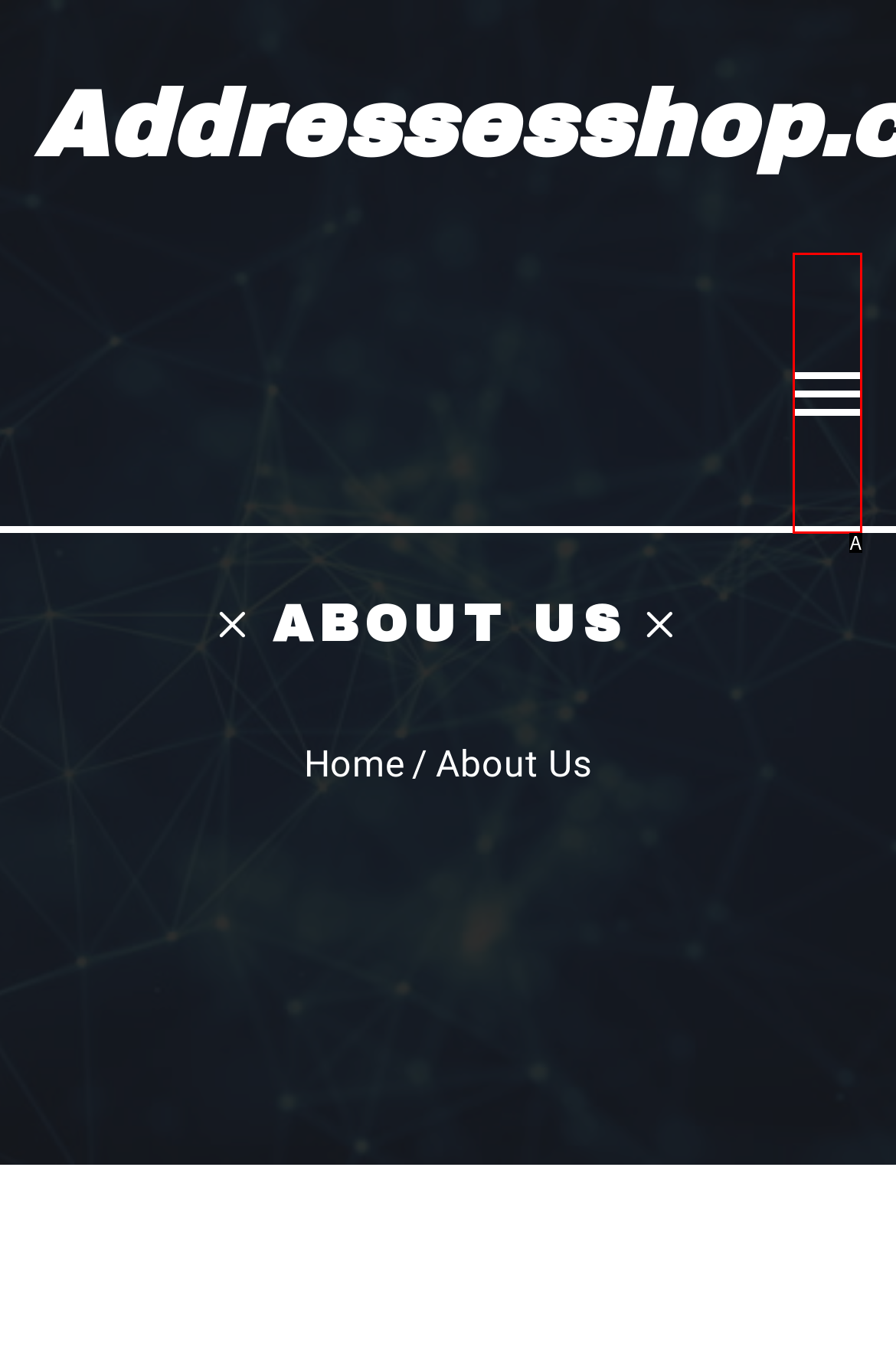Assess the description: parent_node: Addressesshop.com and select the option that matches. Provide the letter of the chosen option directly from the given choices.

A